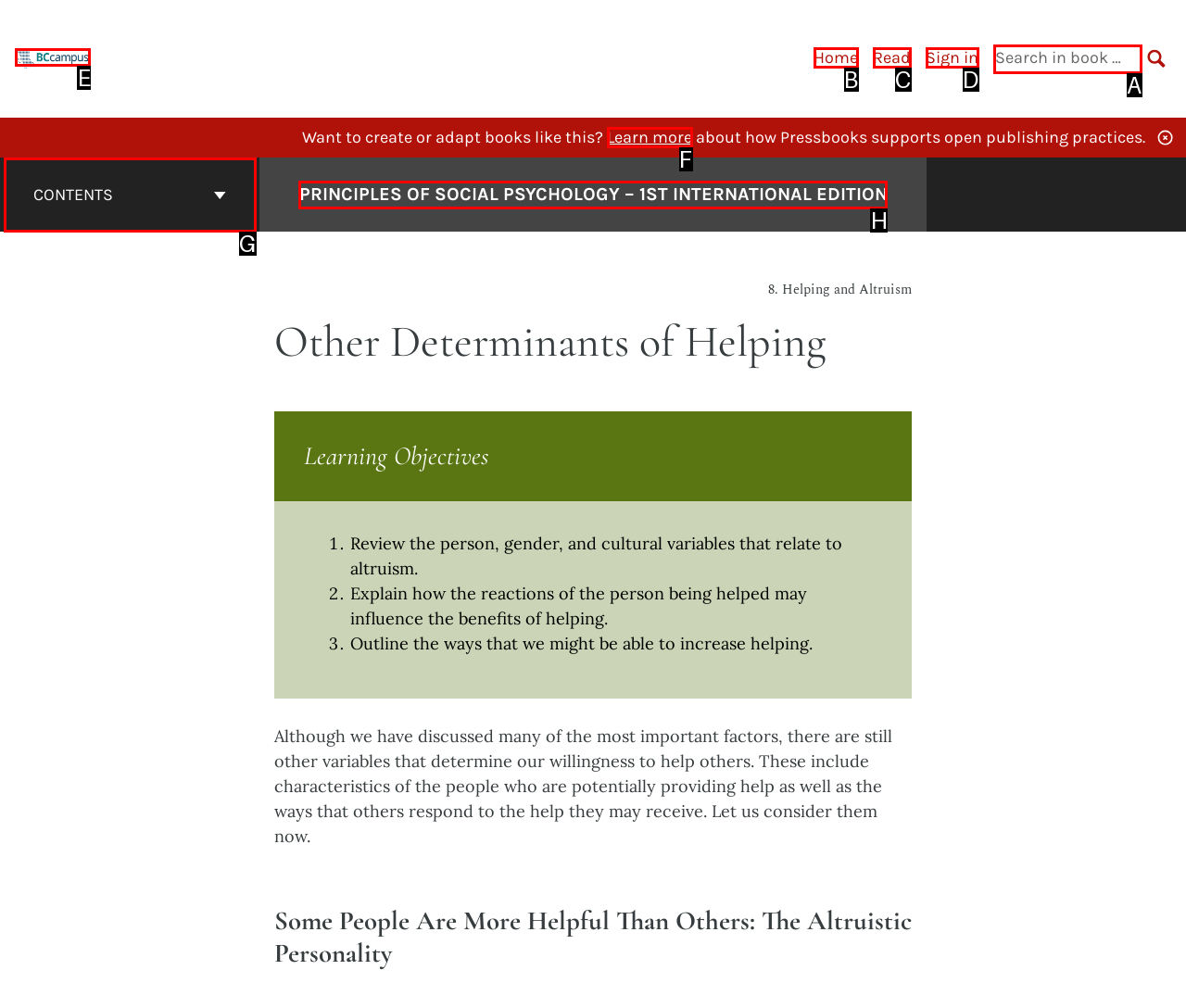From the provided options, pick the HTML element that matches the description: Learn more. Respond with the letter corresponding to your choice.

F